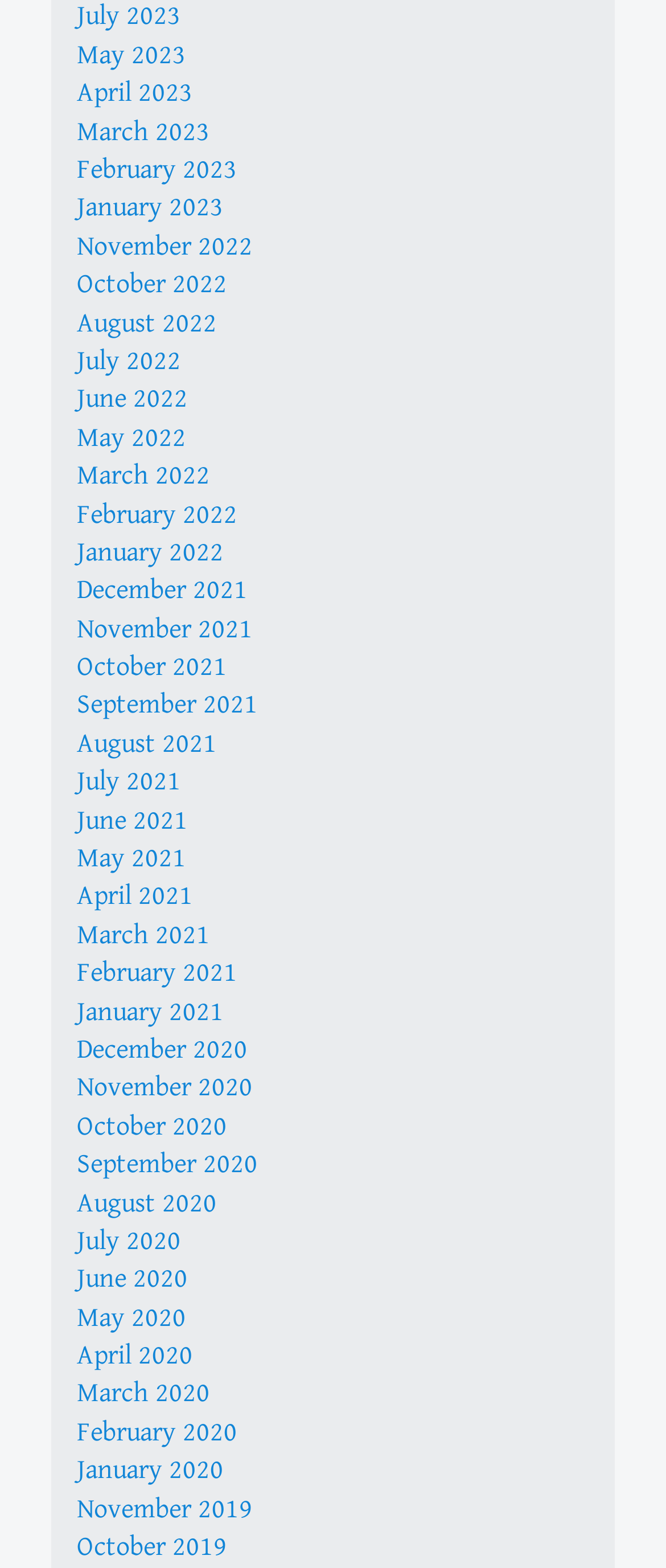Analyze the image and provide a detailed answer to the question: What is the latest month listed on the webpage?

I examined the links on the webpage and found that the latest month listed is July 2023, which is located at the top of the list.